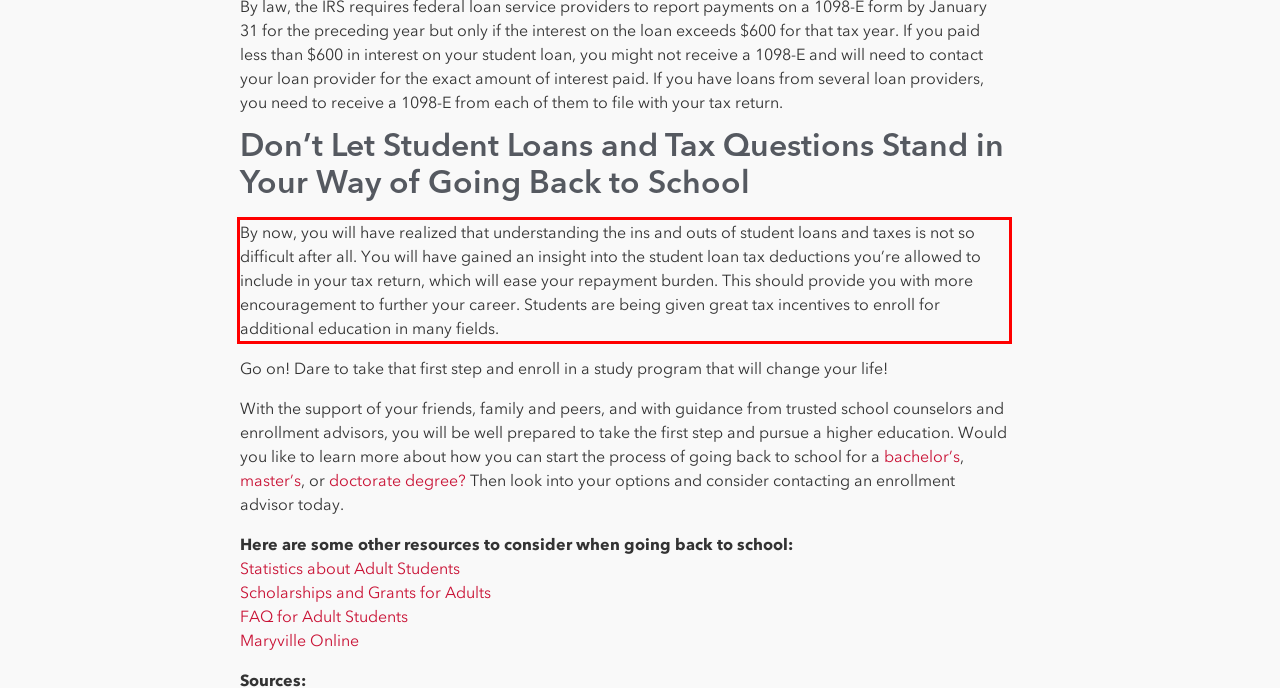Look at the screenshot of the webpage, locate the red rectangle bounding box, and generate the text content that it contains.

By now, you will have realized that understanding the ins and outs of student loans and taxes is not so difficult after all. You will have gained an insight into the student loan tax deductions you’re allowed to include in your tax return, which will ease your repayment burden. This should provide you with more encouragement to further your career. Students are being given great tax incentives to enroll for additional education in many fields.